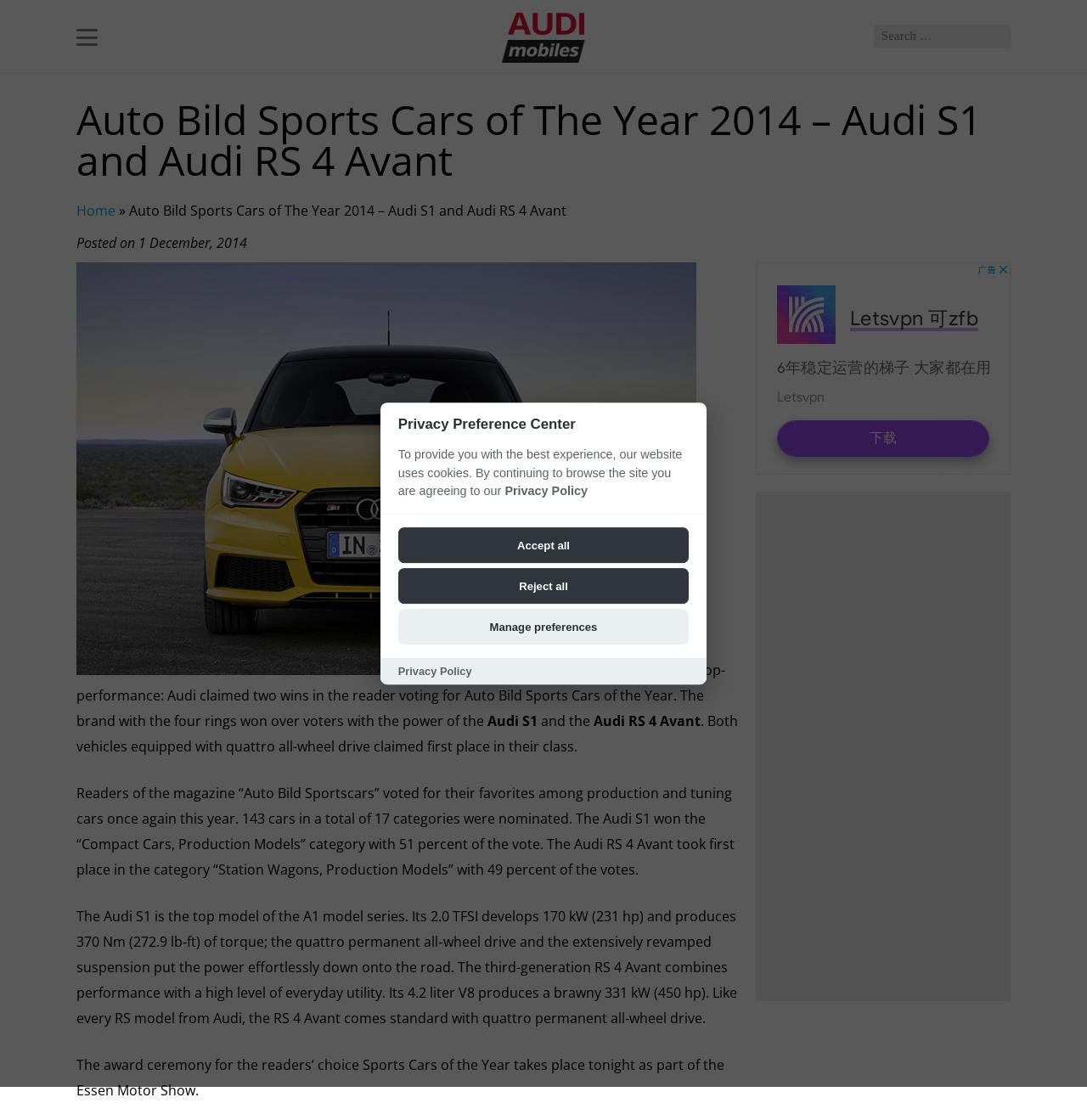What is the power of the Audi RS 4 Avant?
Using the image as a reference, answer with just one word or a short phrase.

331 kW (450 hp)